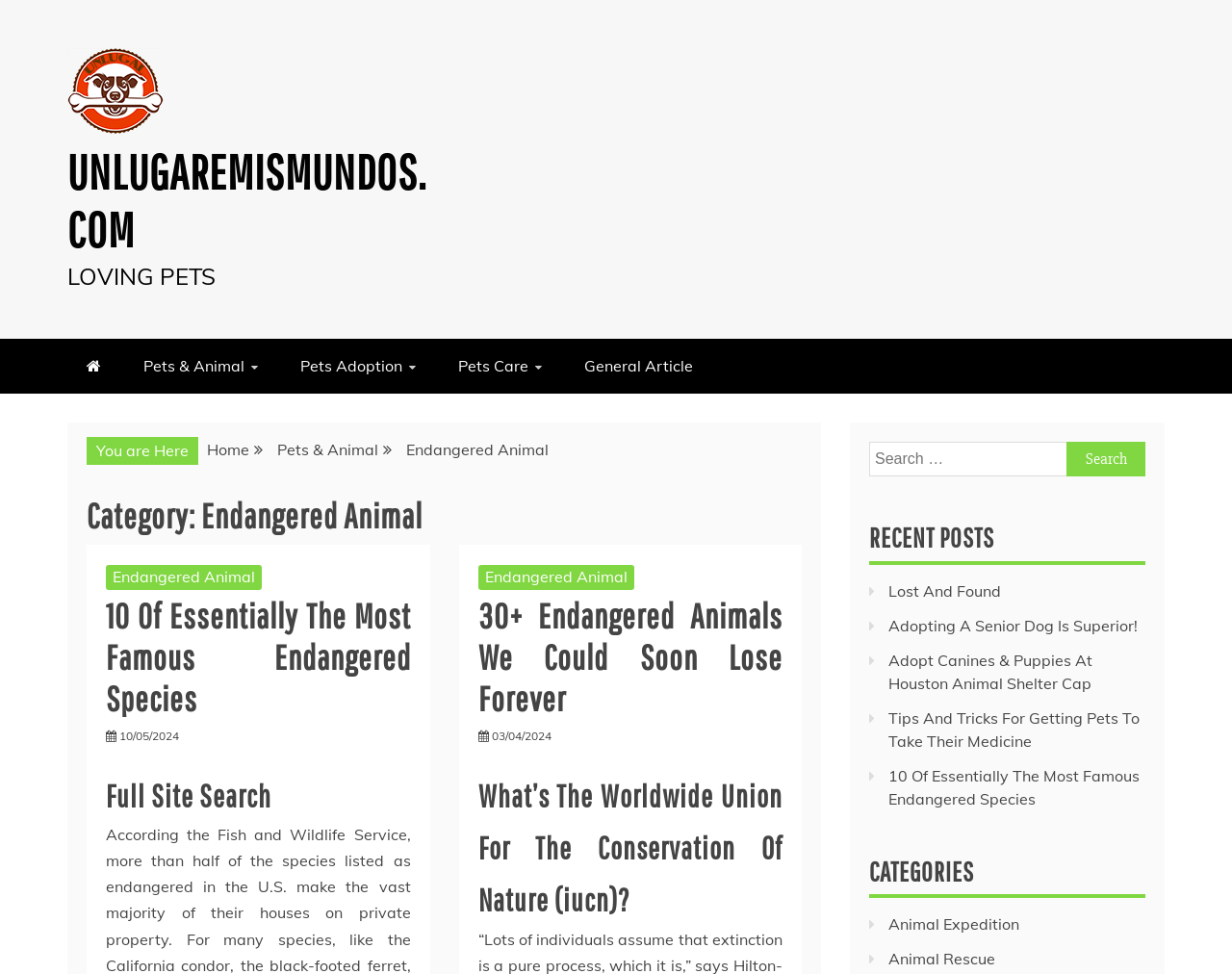Analyze the image and provide a detailed answer to the question: How many categories are listed on the webpage?

I found two categories listed on the webpage: 'Animal Expedition' and 'Animal Rescue', which are both link elements under the 'CATEGORIES' heading.